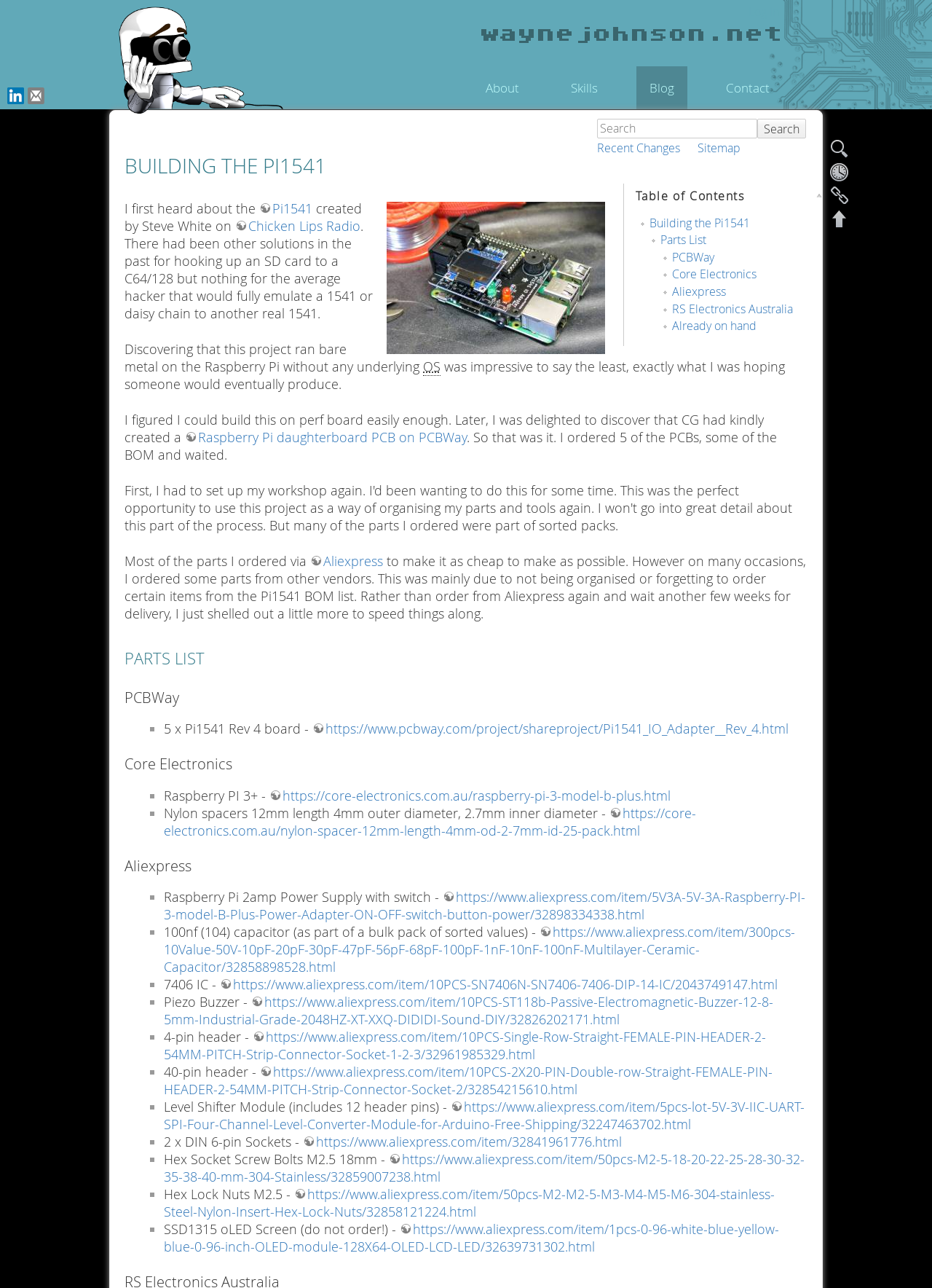Offer an extensive depiction of the webpage and its key elements.

The webpage is about building a Pi1541, a project that emulates a 1541 or daisy chains to another real 1541. The page has a navigation menu at the top with links to "About", "Skills", "Blog", and "Contact". There is also a search bar and a "Log In" link at the top right corner.

Below the navigation menu, there is a table of contents with links to different sections of the page, including "Building the Pi1541", "Parts List", "PCBWay", "Core Electronics", "Aliexpress", and "RS Electronics Australia".

The main content of the page is divided into several sections. The first section, "Building the Pi1541", describes how the author discovered the project and decided to build it. The text is accompanied by links to relevant resources, such as the project's website and online stores where the necessary parts can be purchased.

The "Parts List" section is a detailed list of the components needed to build the Pi1541, including the quantity and source of each part. The list is organized by vendor, with separate sections for PCBWay, Core Electronics, Aliexpress, and RS Electronics Australia. Each section has a list of components with links to the corresponding product pages.

Throughout the page, there are also links to external resources, such as online stores and project websites, which provide additional information and context. The page has a total of 5 headings, 24 links, 14 list markers, and 2 search boxes.